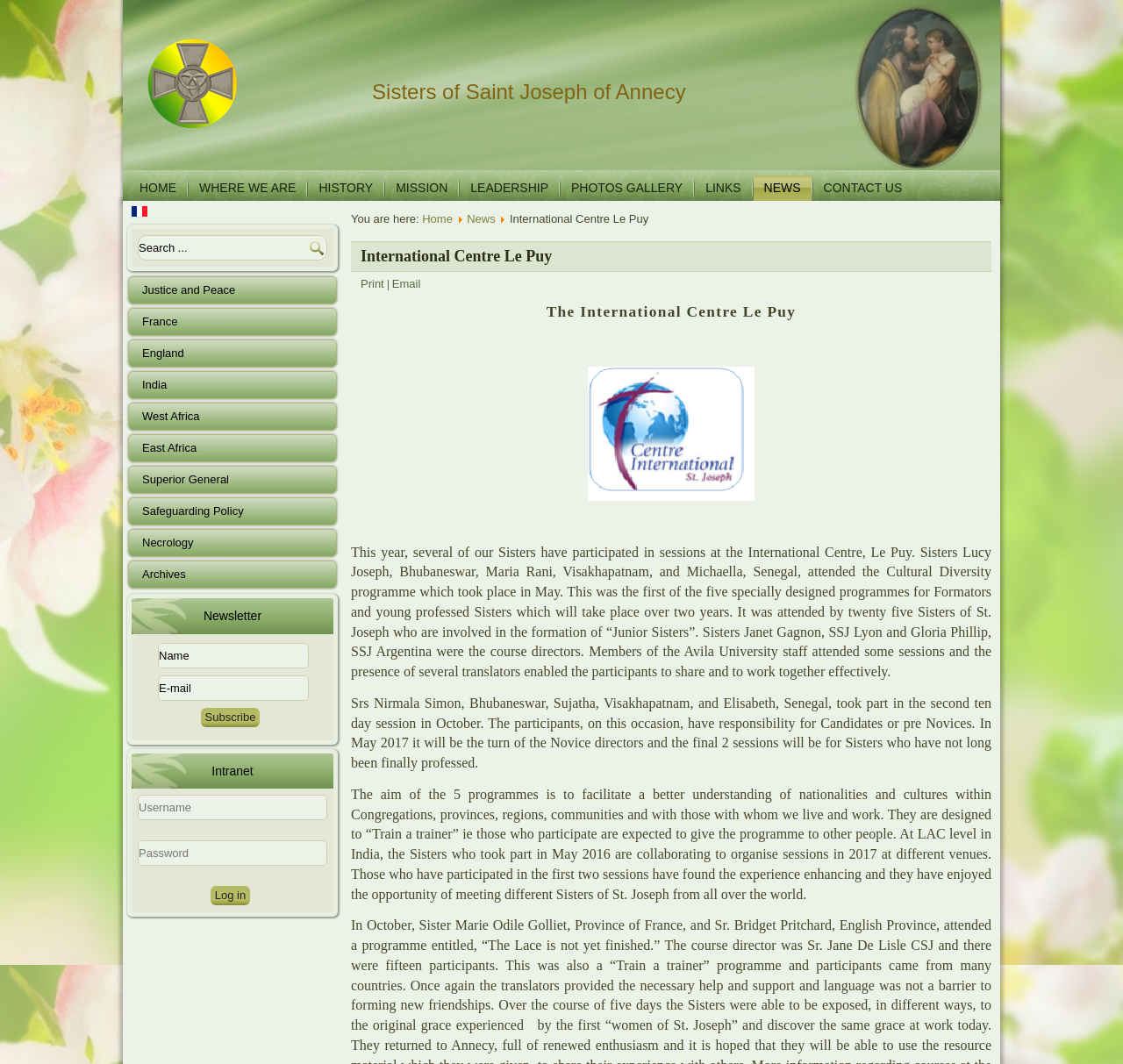Identify the bounding box coordinates of the area that should be clicked in order to complete the given instruction: "Search for something". The bounding box coordinates should be four float numbers between 0 and 1, i.e., [left, top, right, bottom].

[0.123, 0.221, 0.291, 0.245]